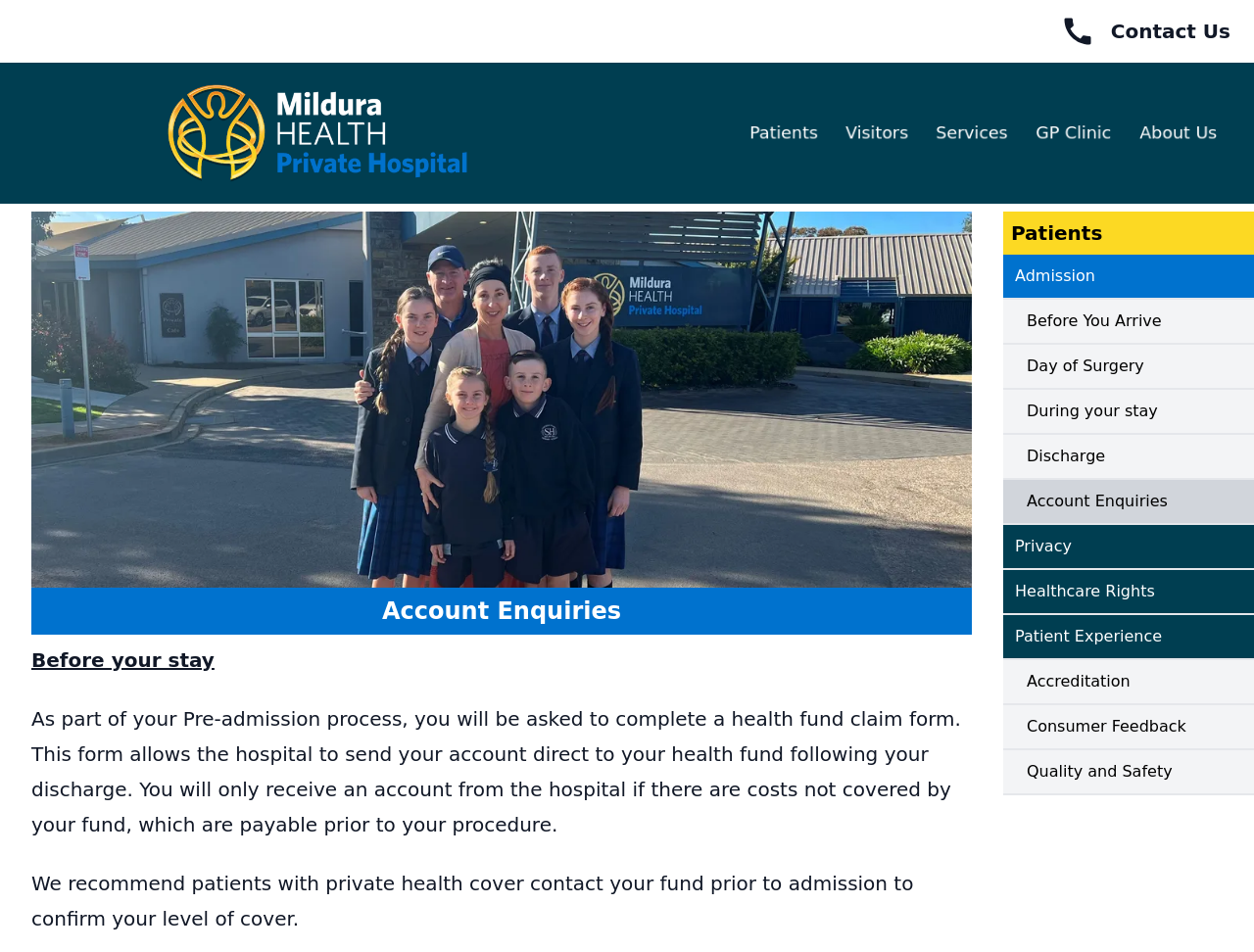Provide an in-depth caption for the elements present on the webpage.

The webpage is about Mildura Health Private Hospital, a not-for-profit surgical and medical private hospital located in regional Victoria. At the top right corner, there is a "Contact Us" link accompanied by a small image. On the top left, the hospital's logo "MHPH-logo1" is displayed as an image and a link.

Below the logo, there are five main links: "Patients", "Visitors", "Services", "GP Clinic", and "About Us", which are evenly spaced and horizontally aligned.

On the left side of the page, there is a large image with a caption "Account Enquiries". Below this image, there are three paragraphs of text. The first paragraph is titled "Before your stay" and provides information about the pre-admission process. The second paragraph explains the hospital's policy on sending accounts to health funds. The third paragraph advises patients with private health cover to contact their fund prior to admission.

On the right side of the page, there is a vertical list of links related to patient information, including "Patients", "Admission", "Before You Arrive", "Day of Surgery", "During your stay", "Discharge", "Account Enquiries", "Privacy", "Healthcare Rights", "Patient Experience", "Accreditation", "Consumer Feedback", and "Quality and Safety".